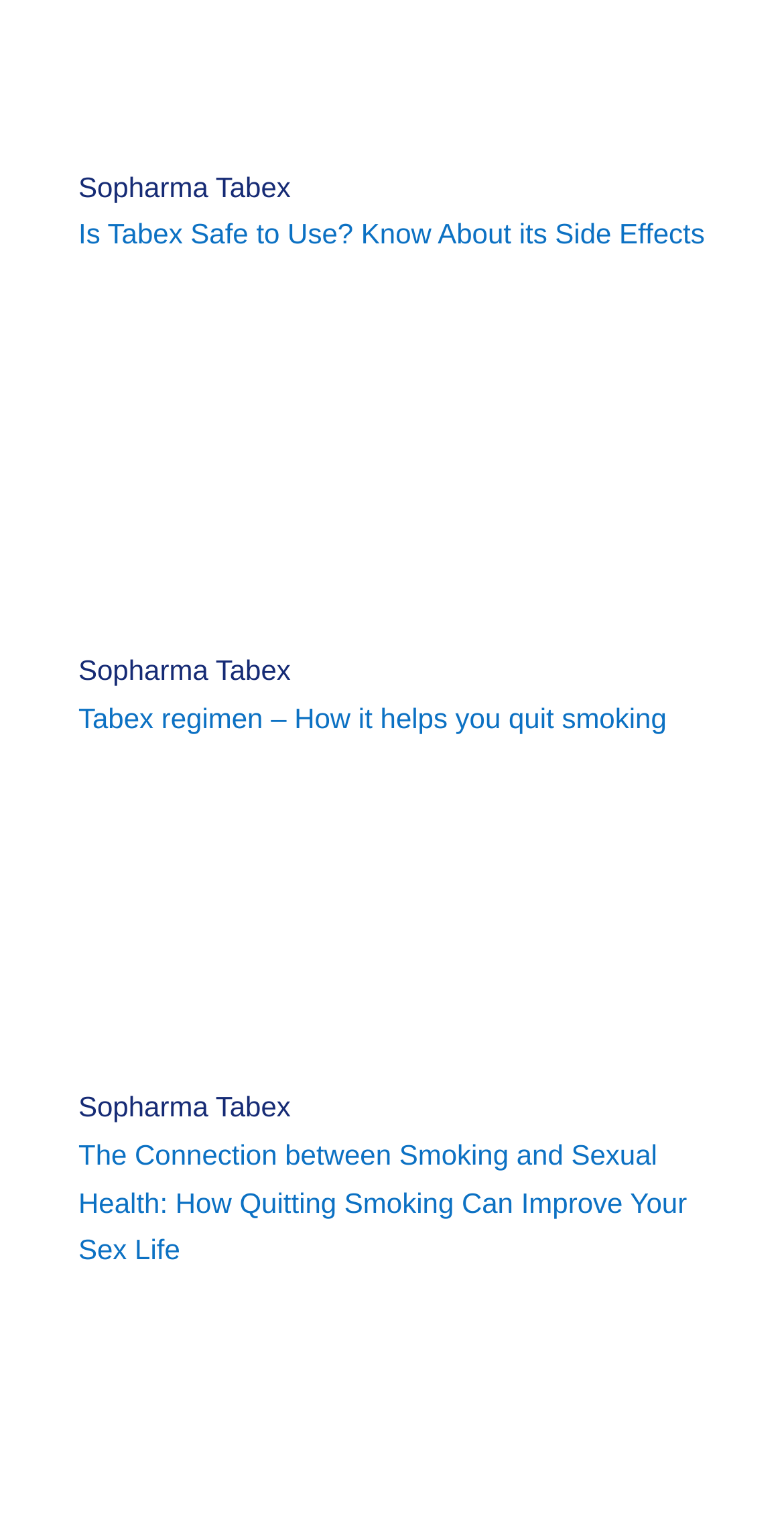Determine the bounding box coordinates for the element that should be clicked to follow this instruction: "Learn how quitting smoking can improve sex life". The coordinates should be given as four float numbers between 0 and 1, in the format [left, top, right, bottom].

[0.1, 0.749, 0.876, 0.833]